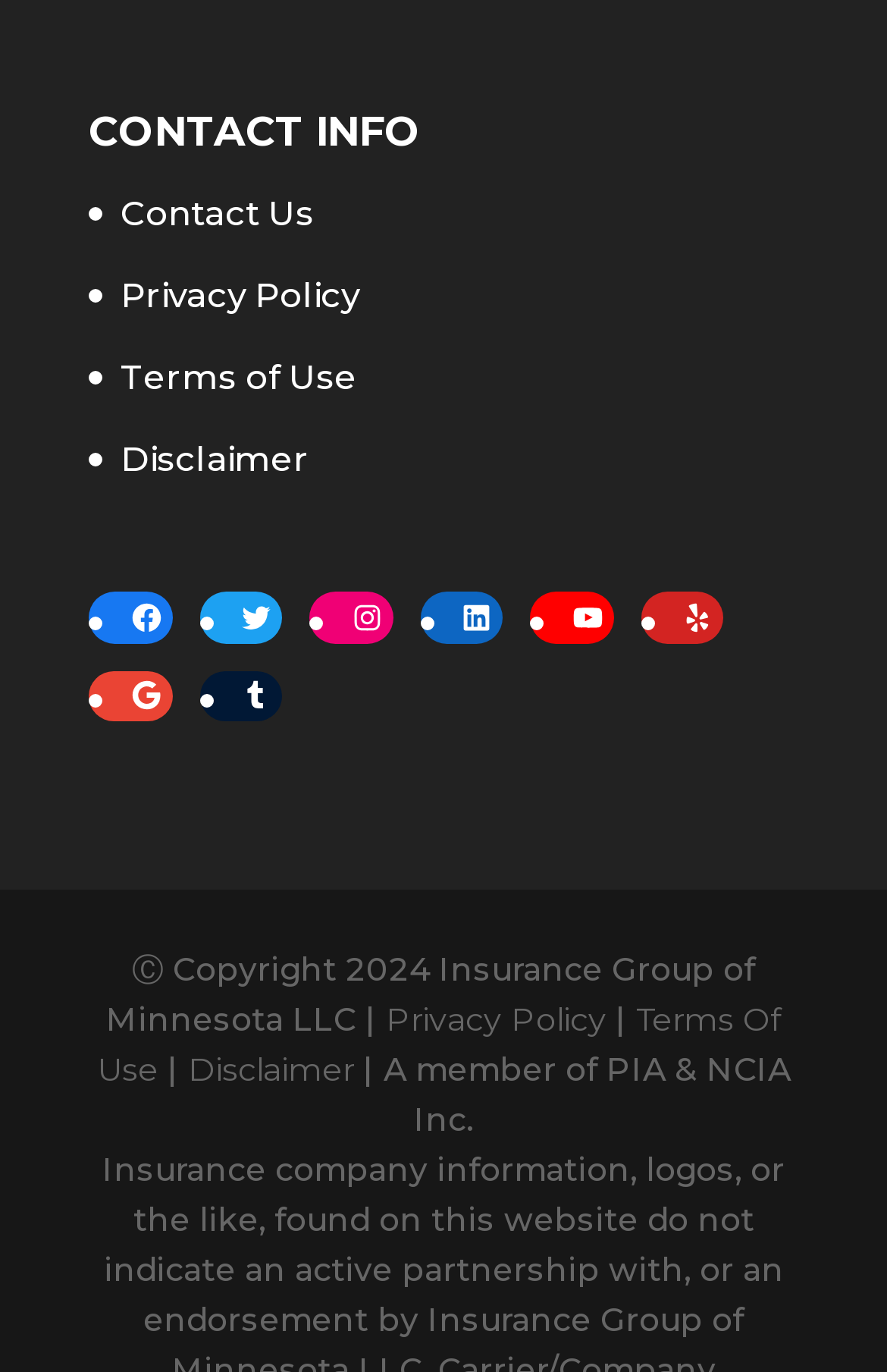Specify the bounding box coordinates of the element's area that should be clicked to execute the given instruction: "Check Privacy Policy". The coordinates should be four float numbers between 0 and 1, i.e., [left, top, right, bottom].

[0.136, 0.2, 0.405, 0.231]